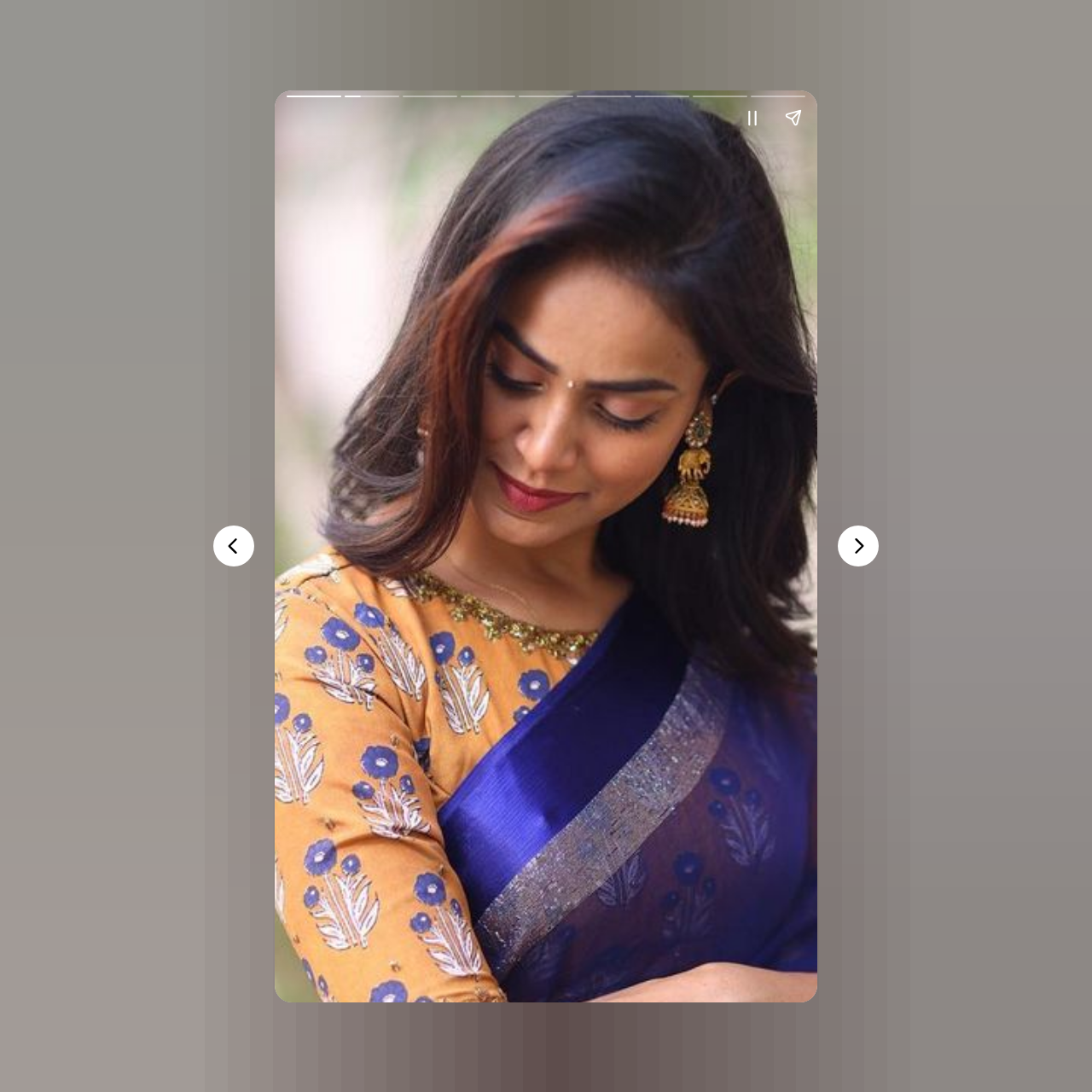How many complementary sections are on the page?
Look at the image and provide a short answer using one word or a phrase.

2